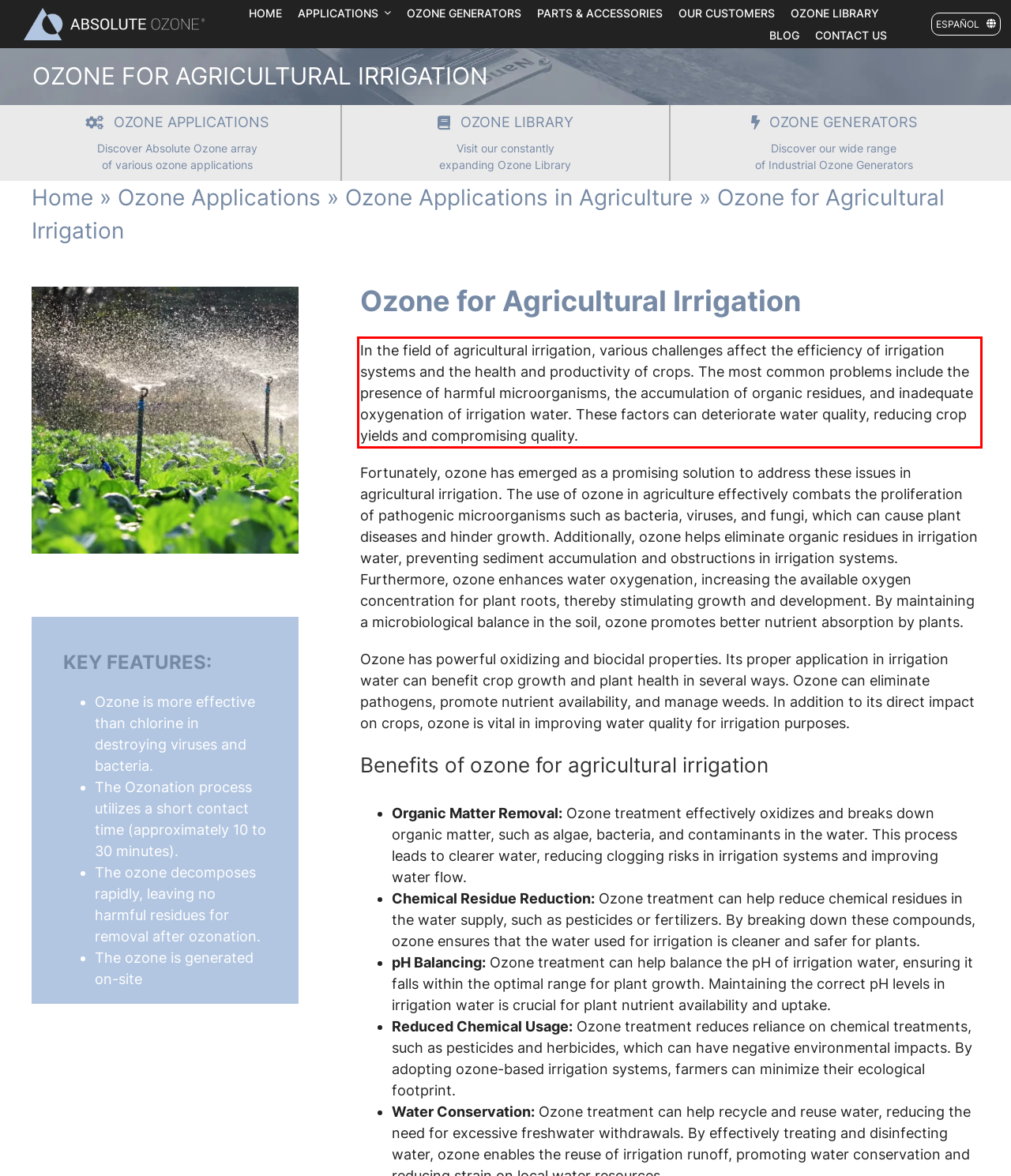Given a webpage screenshot with a red bounding box, perform OCR to read and deliver the text enclosed by the red bounding box.

In the field of agricultural irrigation, various challenges affect the efficiency of irrigation systems and the health and productivity of crops. The most common problems include the presence of harmful microorganisms, the accumulation of organic residues, and inadequate oxygenation of irrigation water. These factors can deteriorate water quality, reducing crop yields and compromising quality.